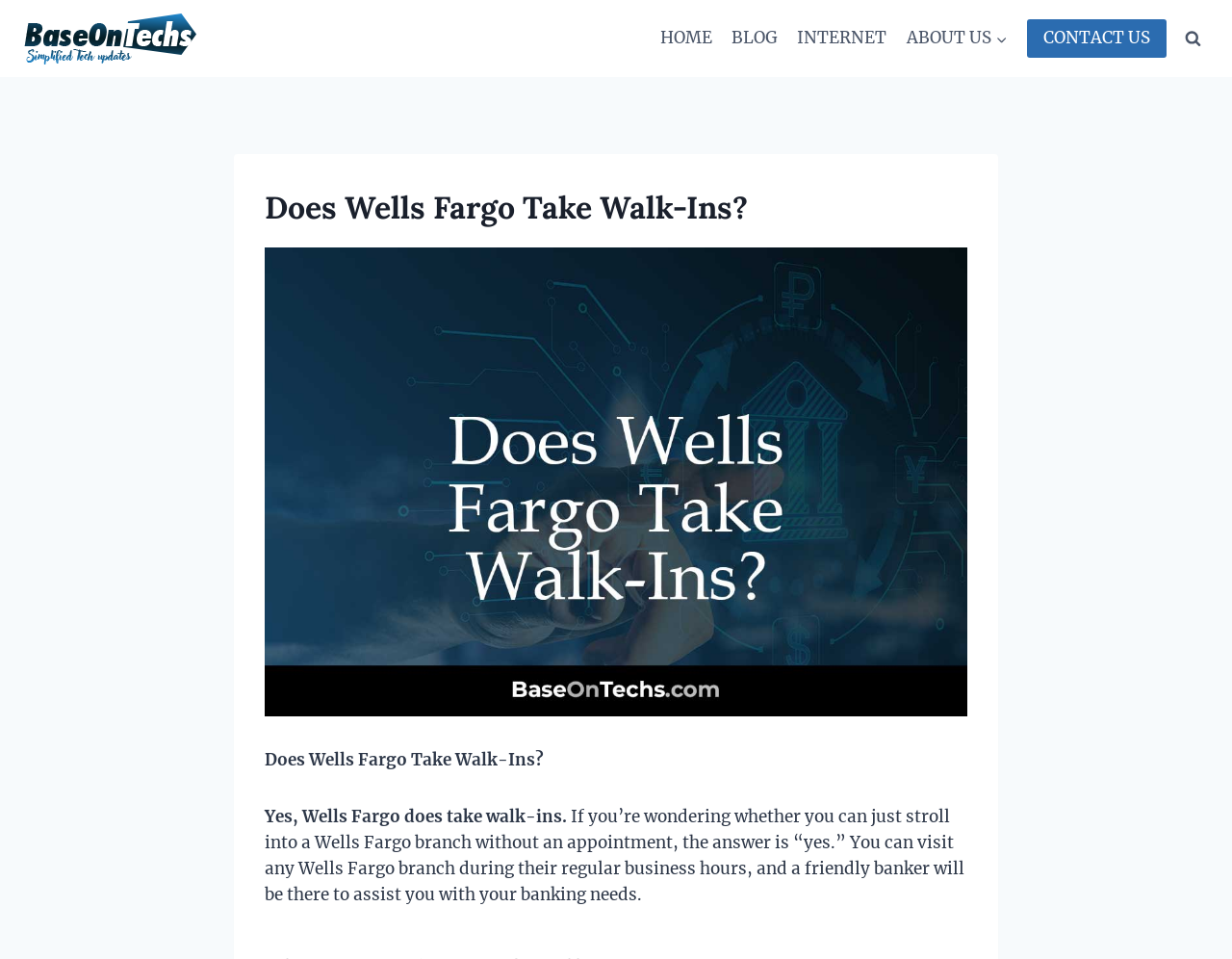What is the name of the bank discussed?
Answer the question with as much detail as possible.

The answer can be found in the image description 'Wells Fargo Walk-Ins' and the text 'Does Wells Fargo Take Walk-Ins?' which indicates that the webpage is discussing Wells Fargo bank.